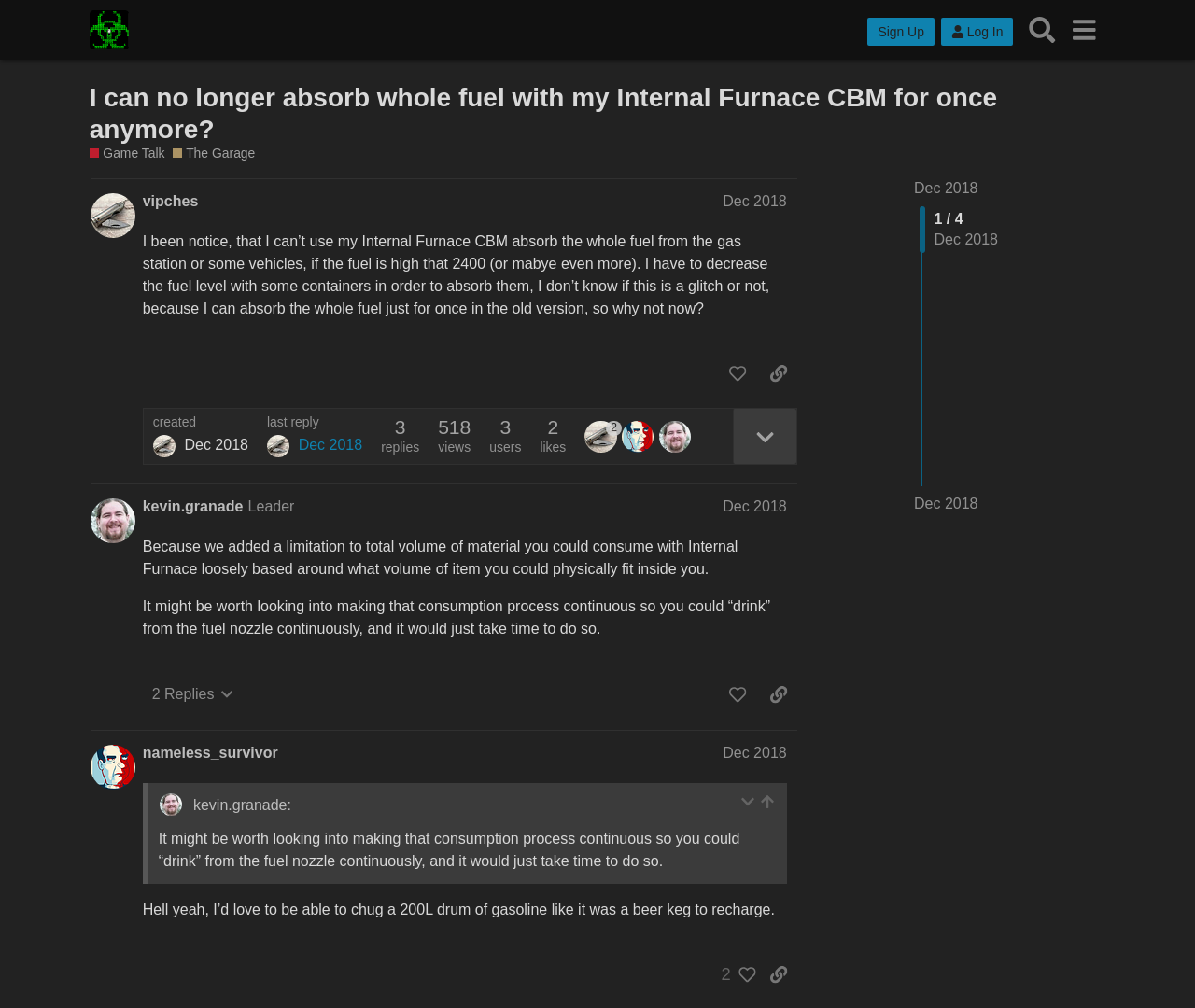Please find the bounding box coordinates of the element's region to be clicked to carry out this instruction: "Search".

[0.854, 0.009, 0.89, 0.051]